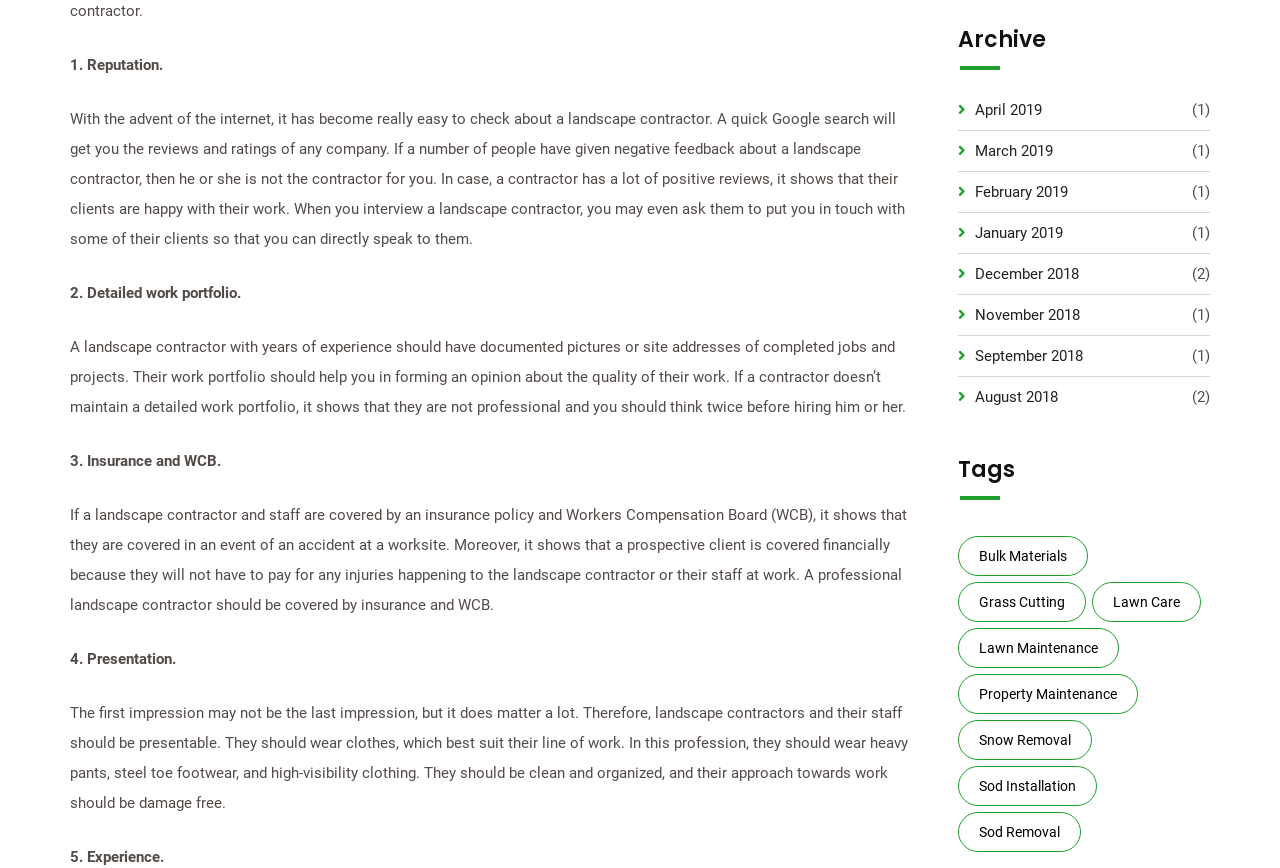Please identify the bounding box coordinates of the region to click in order to complete the task: "View Snow Removal tag". The coordinates must be four float numbers between 0 and 1, specified as [left, top, right, bottom].

[0.748, 0.829, 0.853, 0.875]